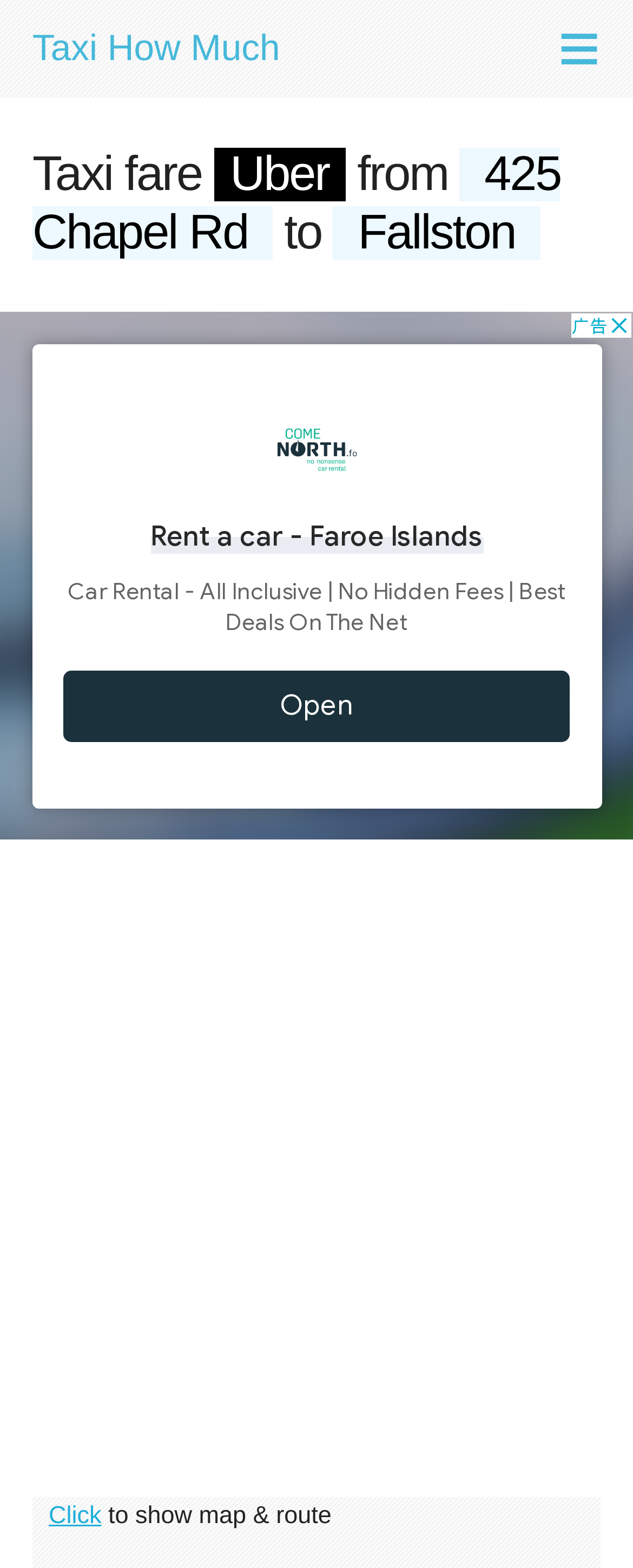Identify the bounding box coordinates of the HTML element based on this description: "Click".

[0.077, 0.958, 0.16, 0.975]